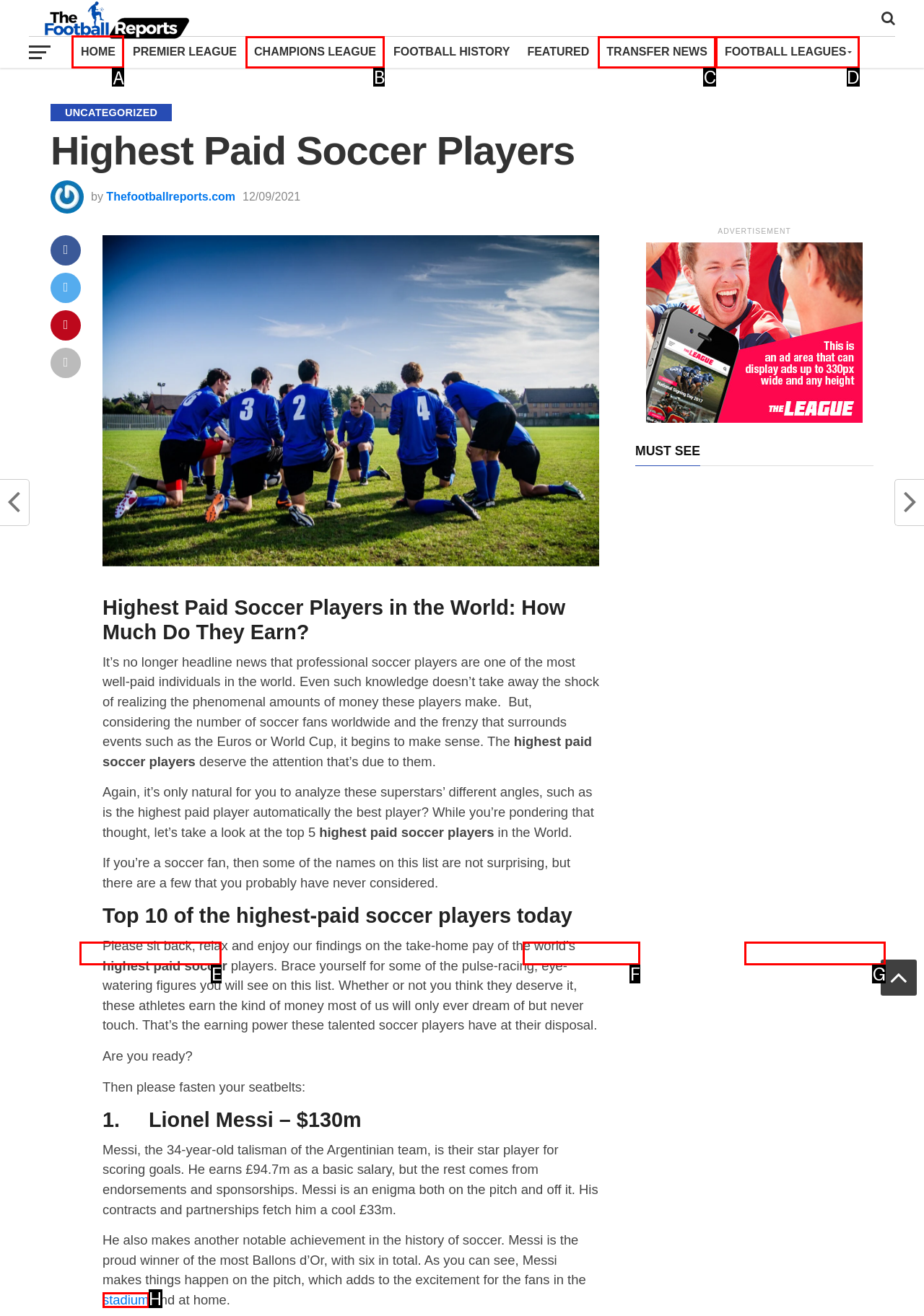Identify the correct HTML element to click to accomplish this task: Click on the link to learn more about US Treasury demanding extra tools to prosecute crypto firms
Respond with the letter corresponding to the correct choice.

None